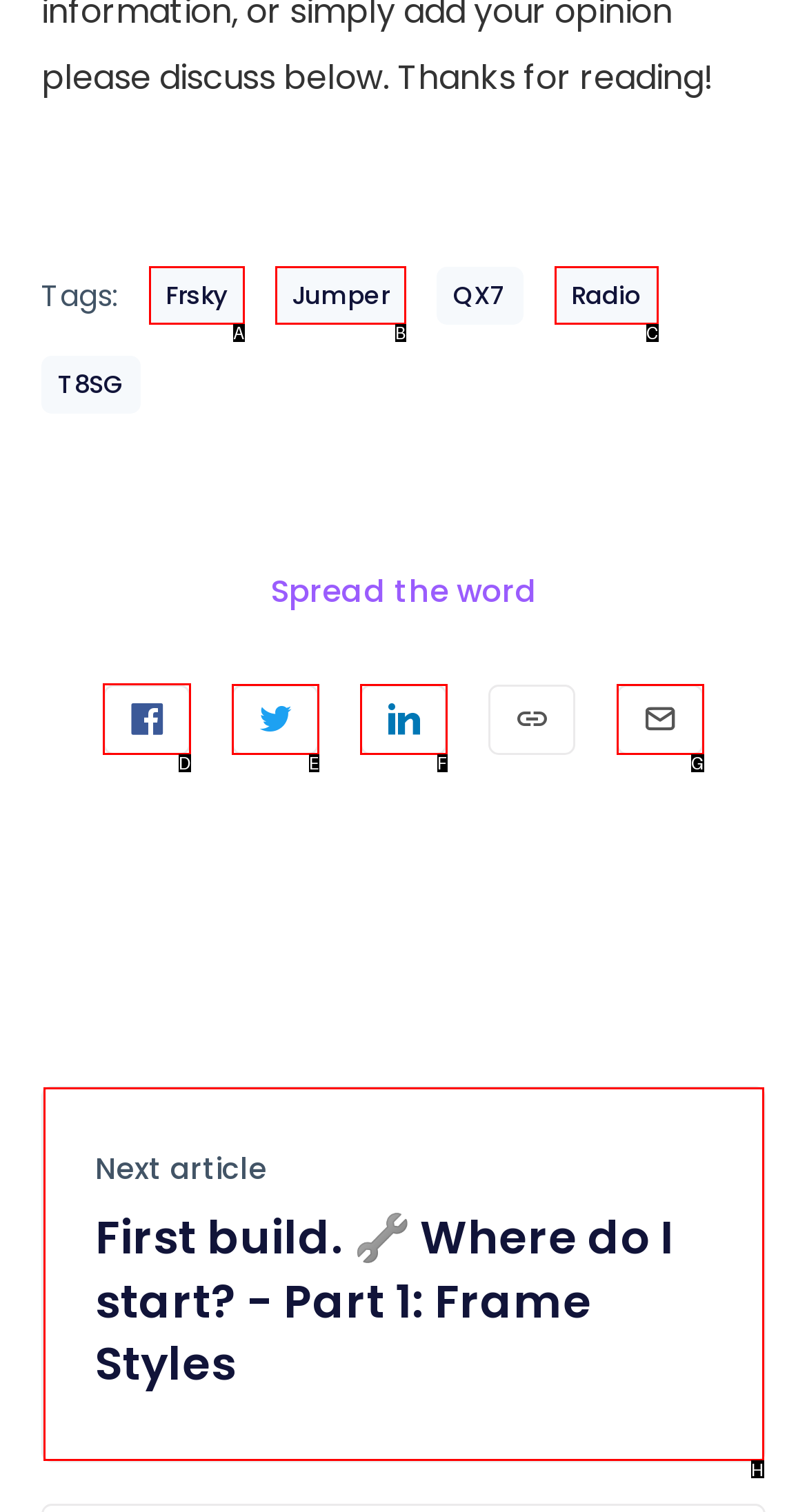From the given options, indicate the letter that corresponds to the action needed to complete this task: Share on Facebook. Respond with only the letter.

D